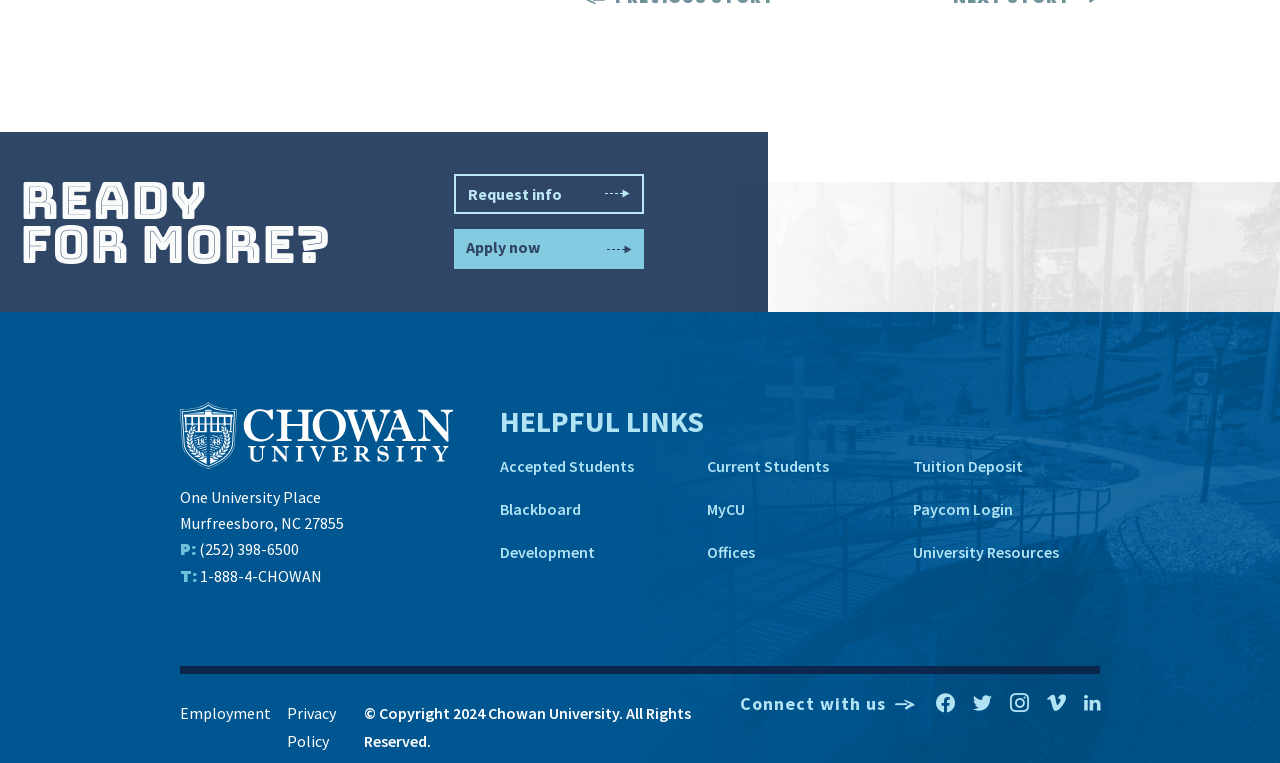What is the address of the university?
Please provide a single word or phrase as the answer based on the screenshot.

One University Place, Murfreesboro, NC 27855